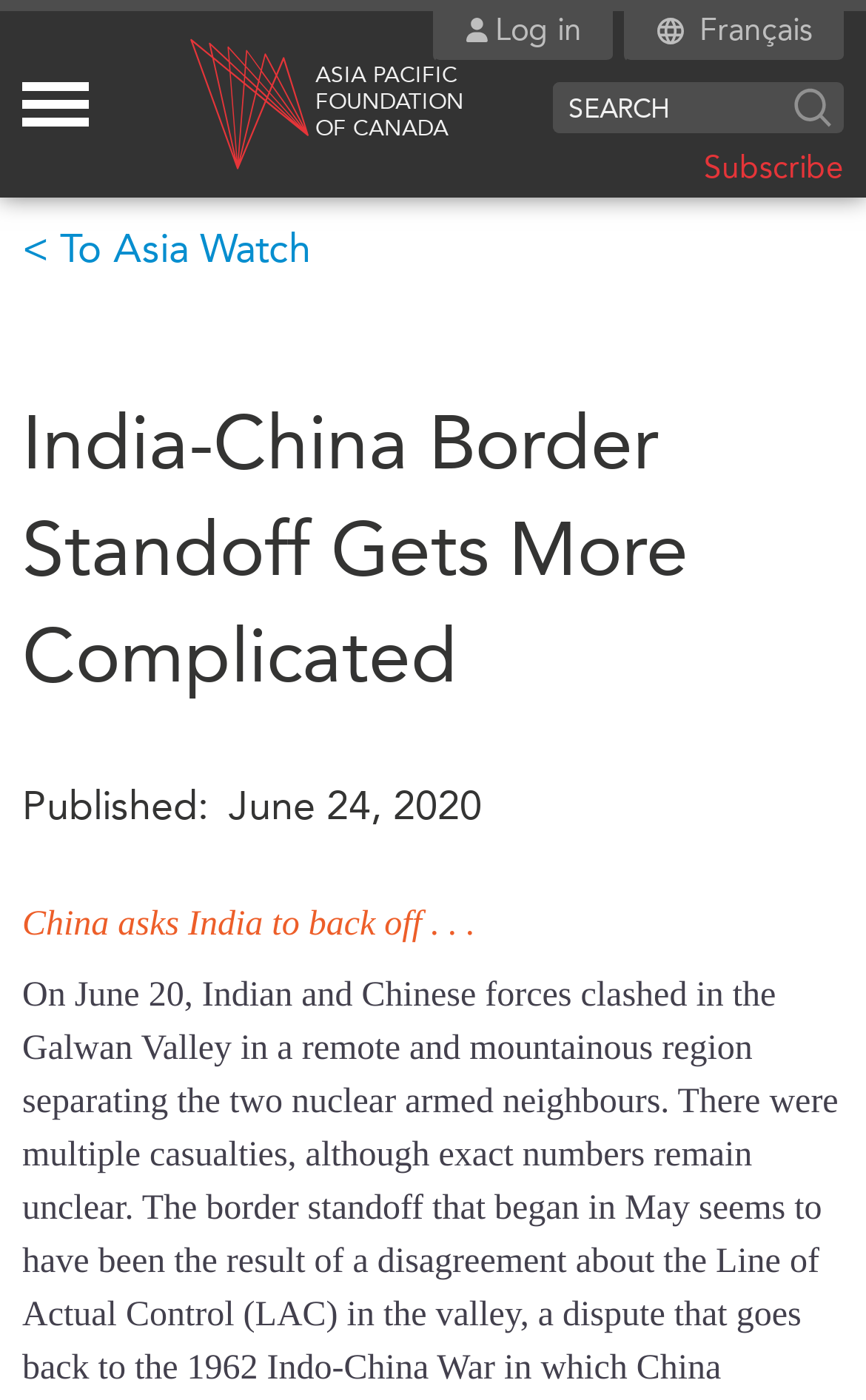Please determine the bounding box coordinates for the element that should be clicked to follow these instructions: "Subscribe to the newsletter".

[0.813, 0.107, 0.974, 0.134]